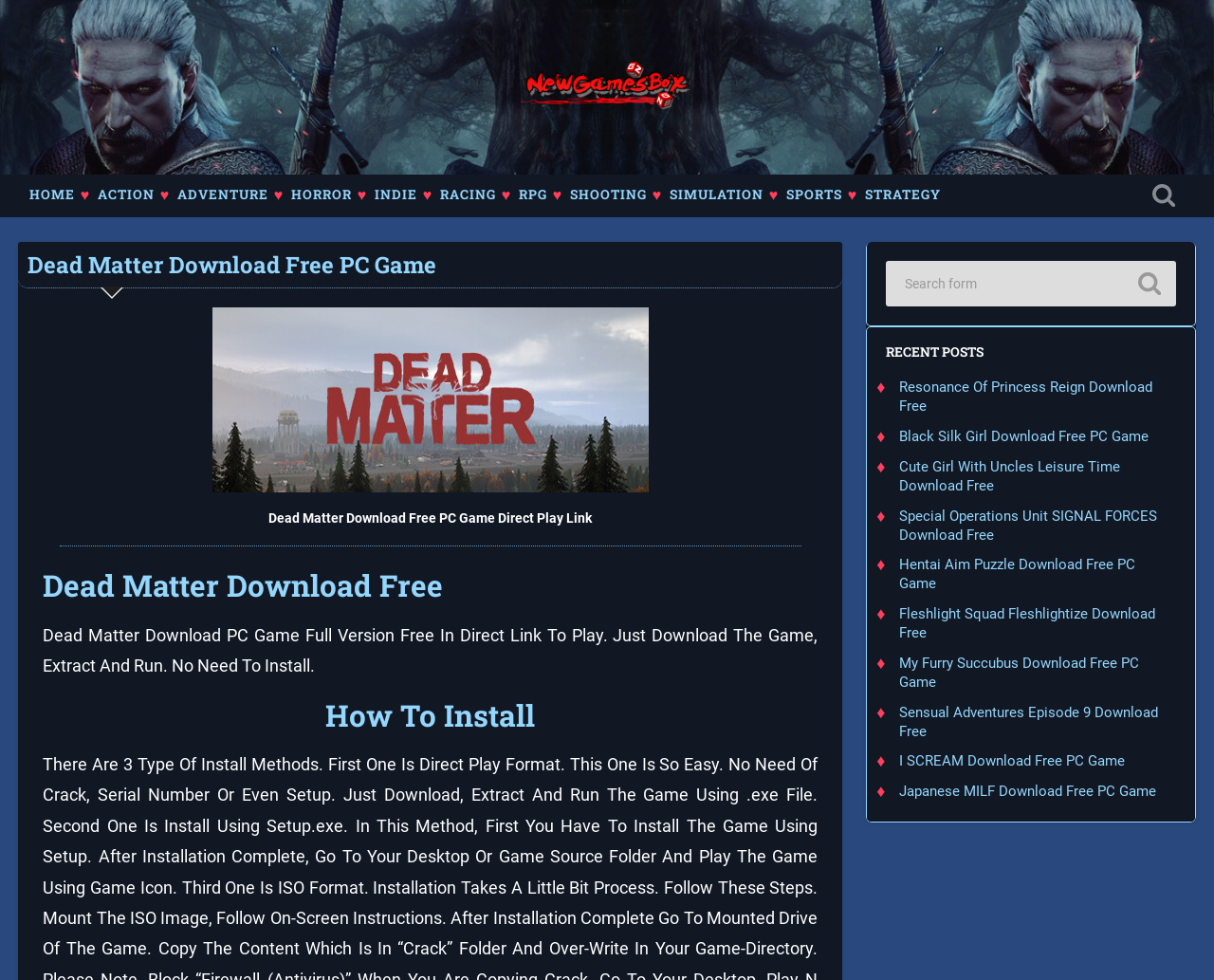Pinpoint the bounding box coordinates of the element that must be clicked to accomplish the following instruction: "Search for a game". The coordinates should be in the format of four float numbers between 0 and 1, i.e., [left, top, right, bottom].

[0.73, 0.266, 0.969, 0.312]